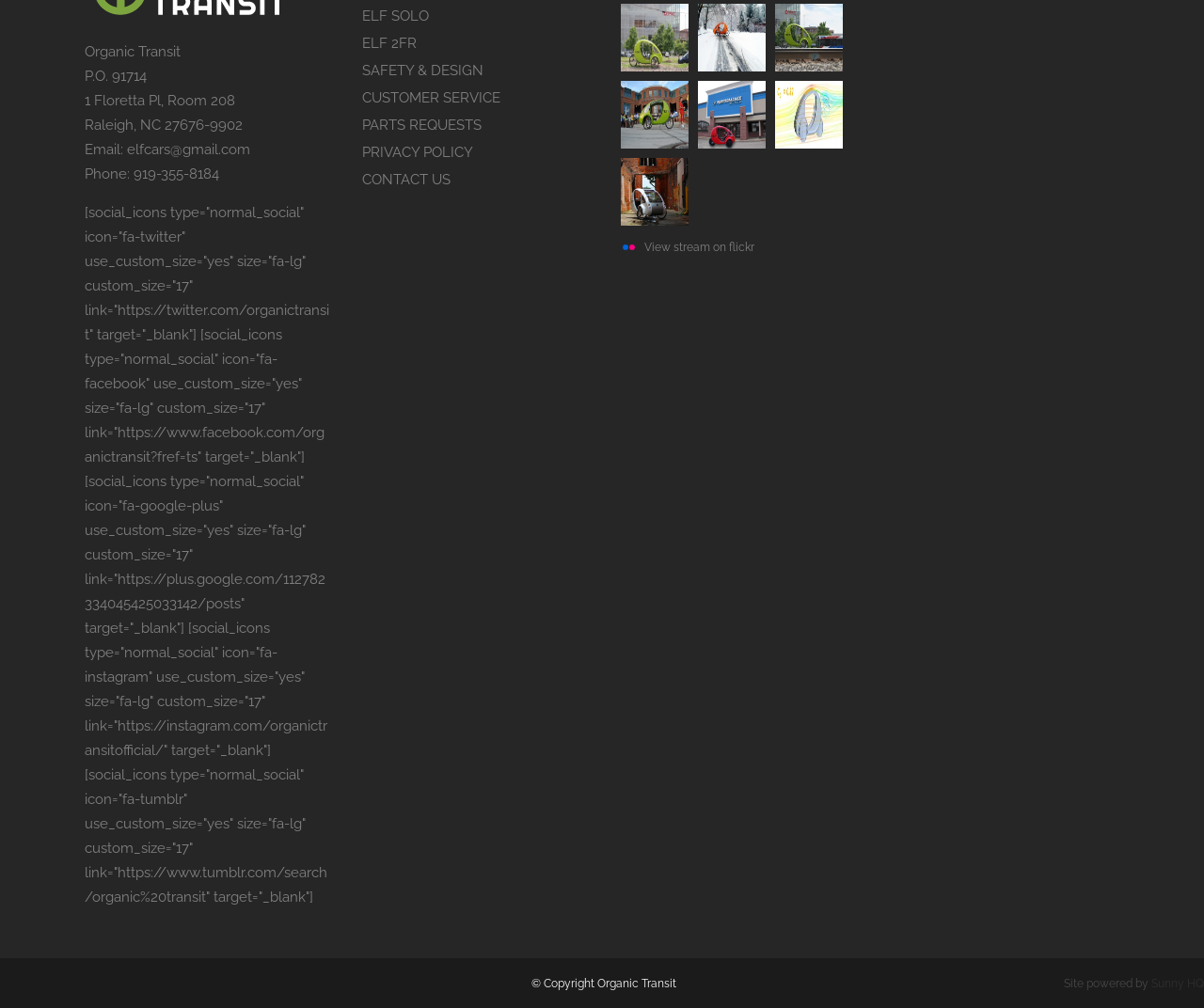Find the bounding box coordinates of the element's region that should be clicked in order to follow the given instruction: "View stream on flickr". The coordinates should consist of four float numbers between 0 and 1, i.e., [left, top, right, bottom].

[0.516, 0.233, 0.627, 0.257]